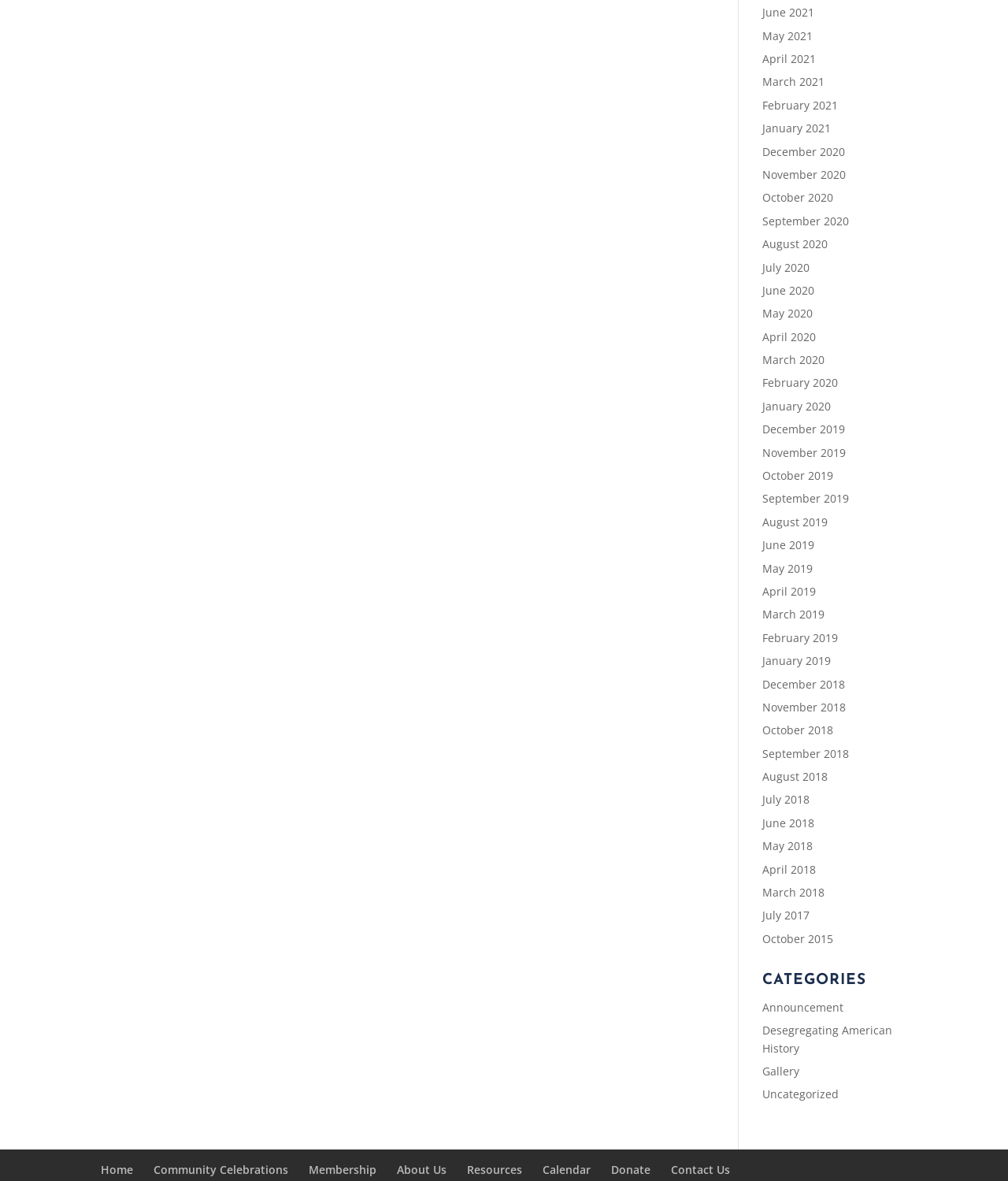What is the last link on the top navigation bar?
Respond with a short answer, either a single word or a phrase, based on the image.

Contact Us